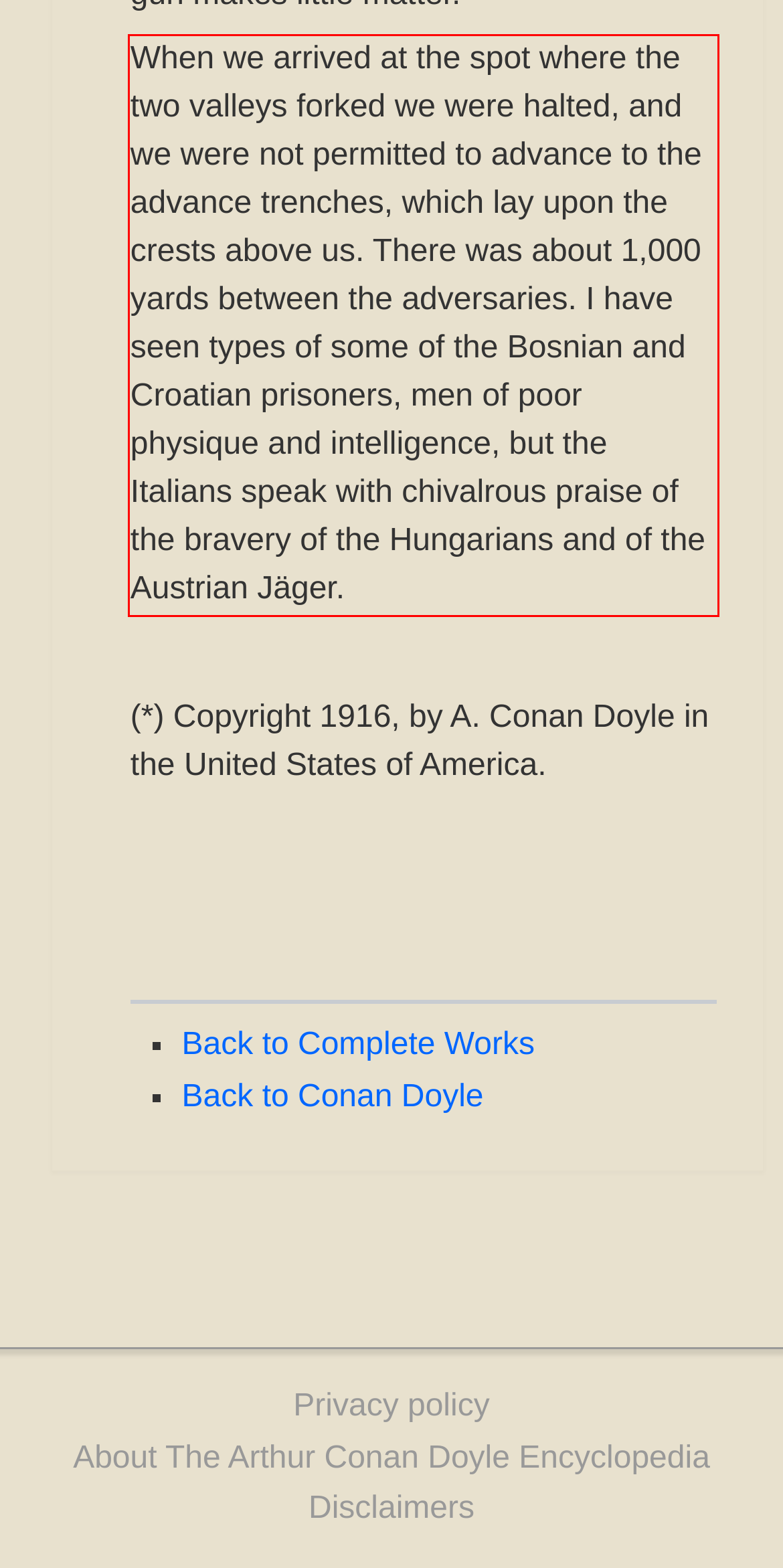Given a screenshot of a webpage with a red bounding box, please identify and retrieve the text inside the red rectangle.

When we arrived at the spot where the two valleys forked we were halted, and we were not permitted to advance to the advance trenches, which lay upon the crests above us. There was about 1,000 yards between the adversaries. I have seen types of some of the Bosnian and Croatian prisoners, men of poor physique and intelligence, but the Italians speak with chivalrous praise of the bravery of the Hungarians and of the Austrian Jäger.